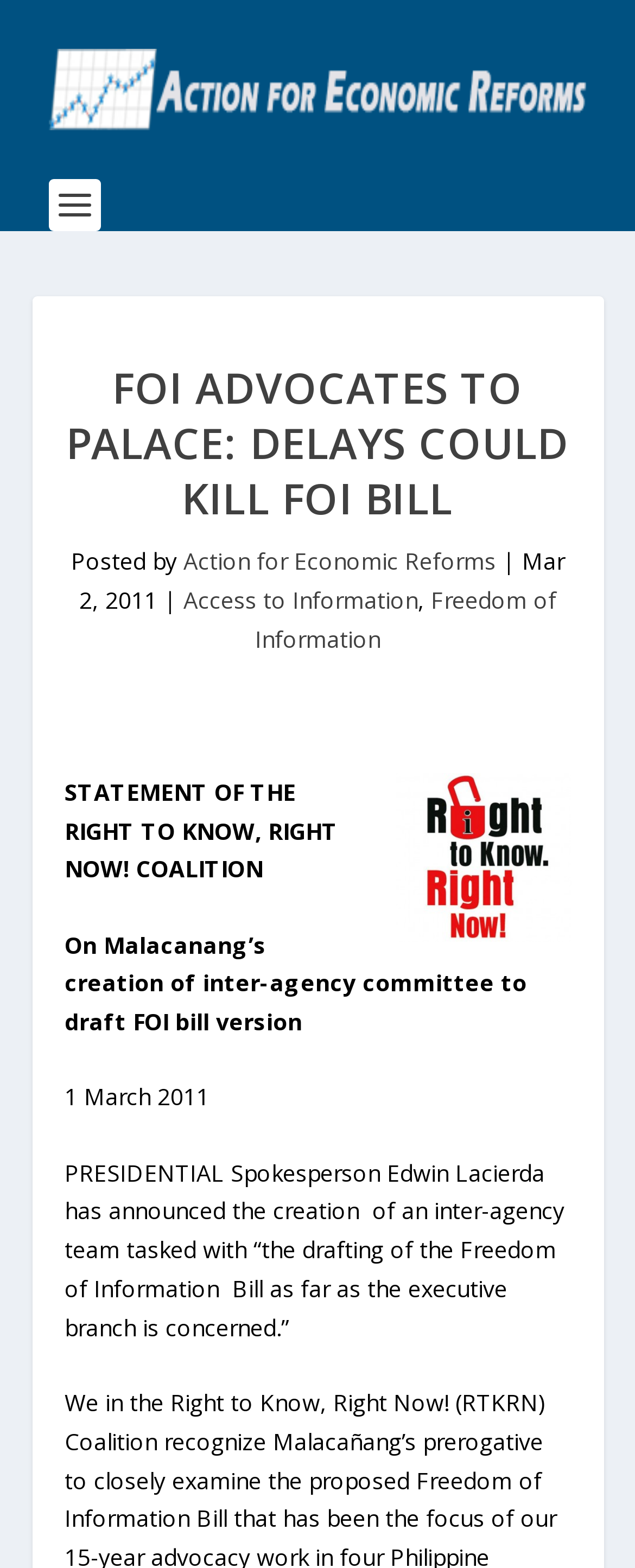Who is the presidential spokesperson mentioned in the article?
Answer the question with as much detail as you can, using the image as a reference.

I found the answer by looking at the StaticText element with the text 'PRESIDENTIAL Spokesperson Edwin Lacierda has announced...' which is located in the middle of the webpage, indicating that Edwin Lacierda is the presidential spokesperson mentioned in the article.